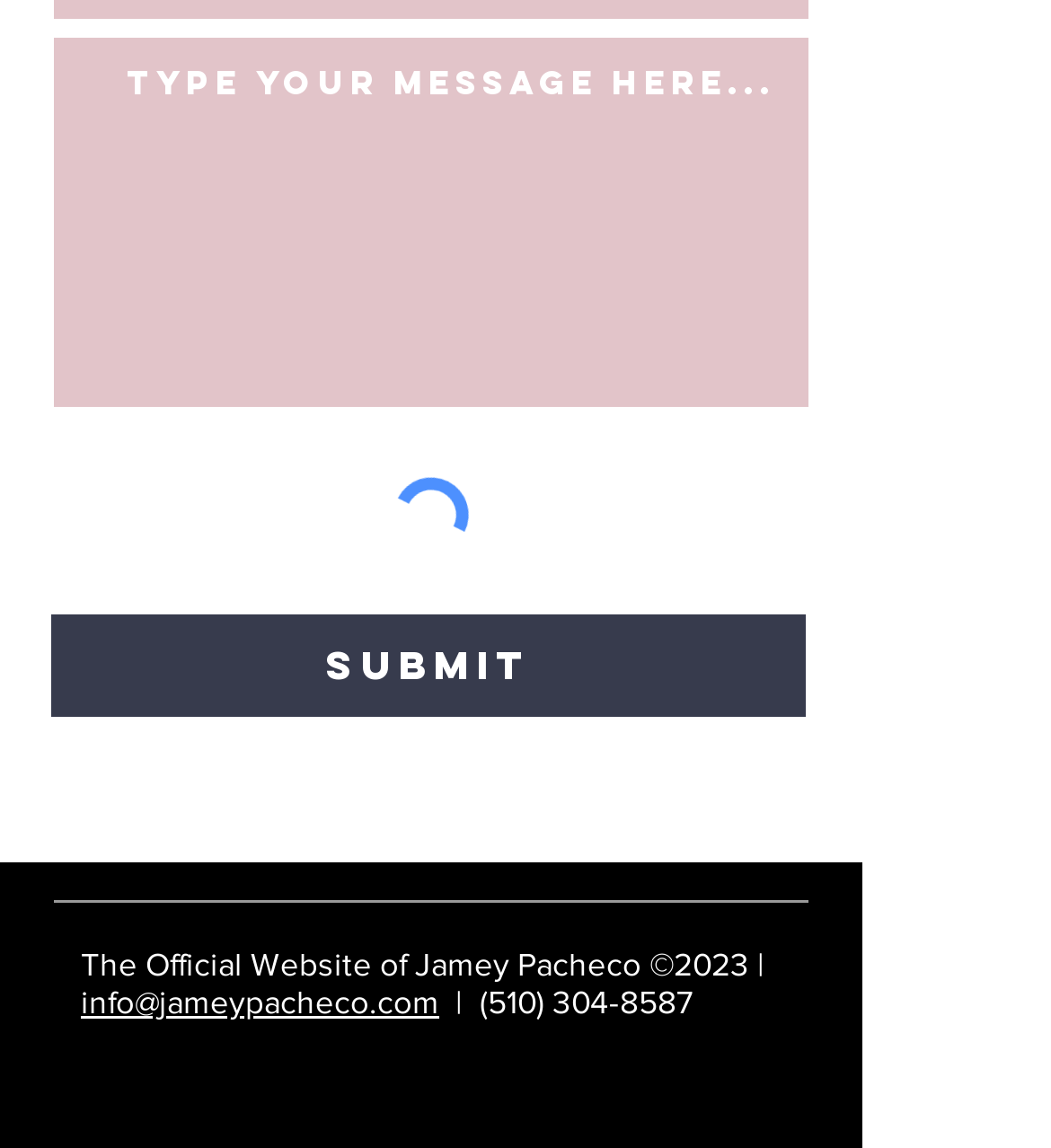What is the copyright year?
Use the information from the image to give a detailed answer to the question.

The copyright information is provided at the bottom of the webpage, and it includes the year '2023', which is the copyright year.